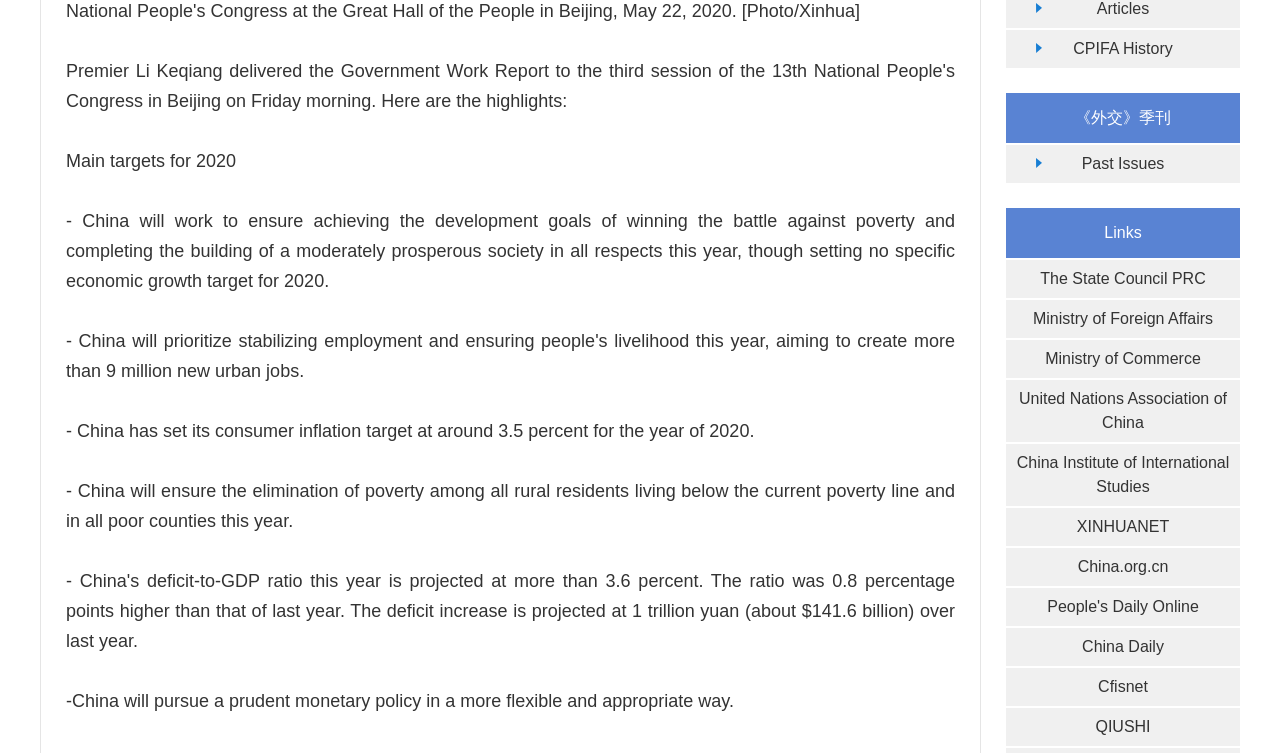Given the element description: "China Institute of International Studies", predict the bounding box coordinates of this UI element. The coordinates must be four float numbers between 0 and 1, given as [left, top, right, bottom].

[0.786, 0.599, 0.969, 0.663]